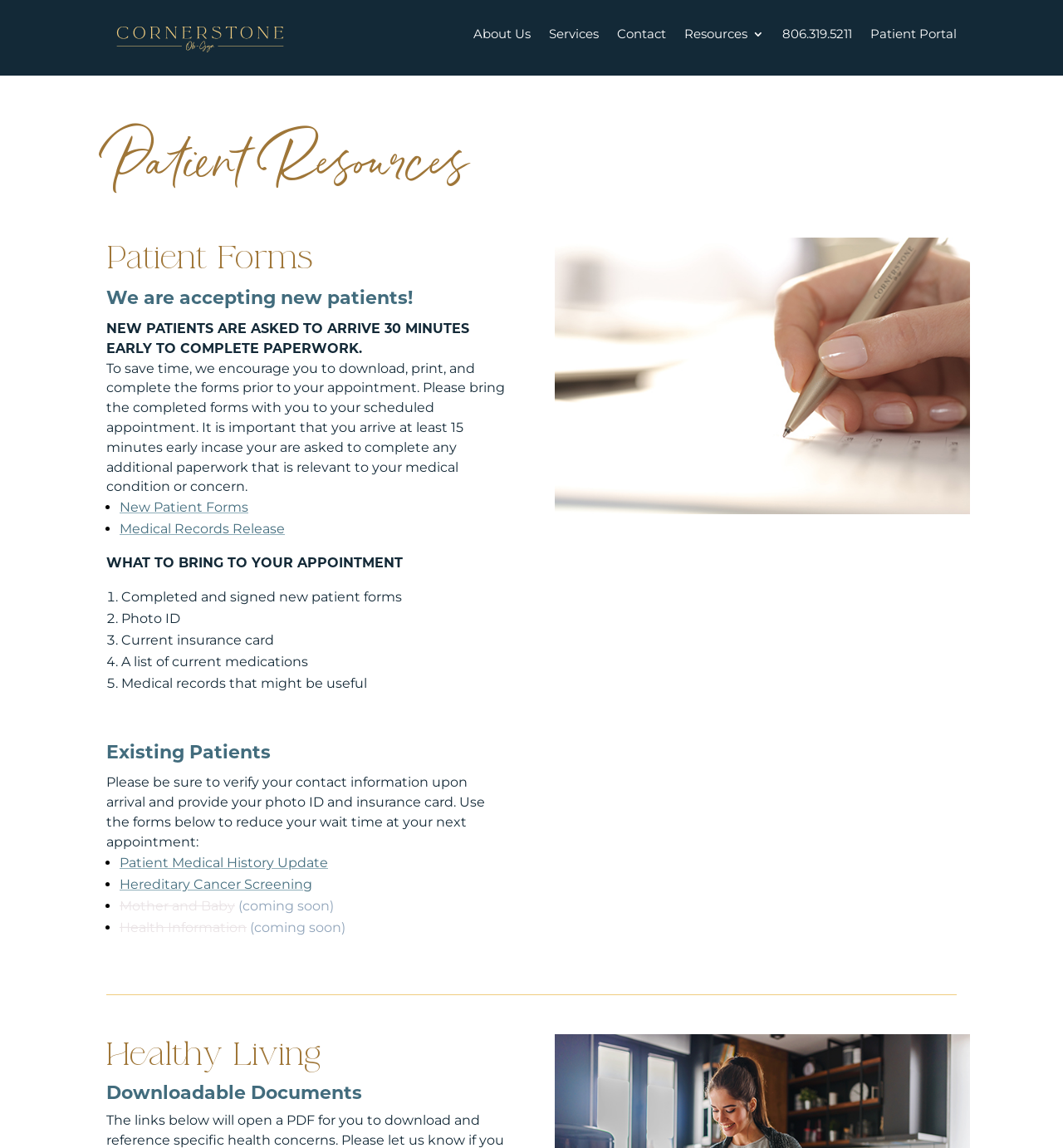Give a one-word or phrase response to the following question: What is the logo of Cornerstone Ob-Gyn?

Best Obgyn in Lubbock wordmark logo in honey